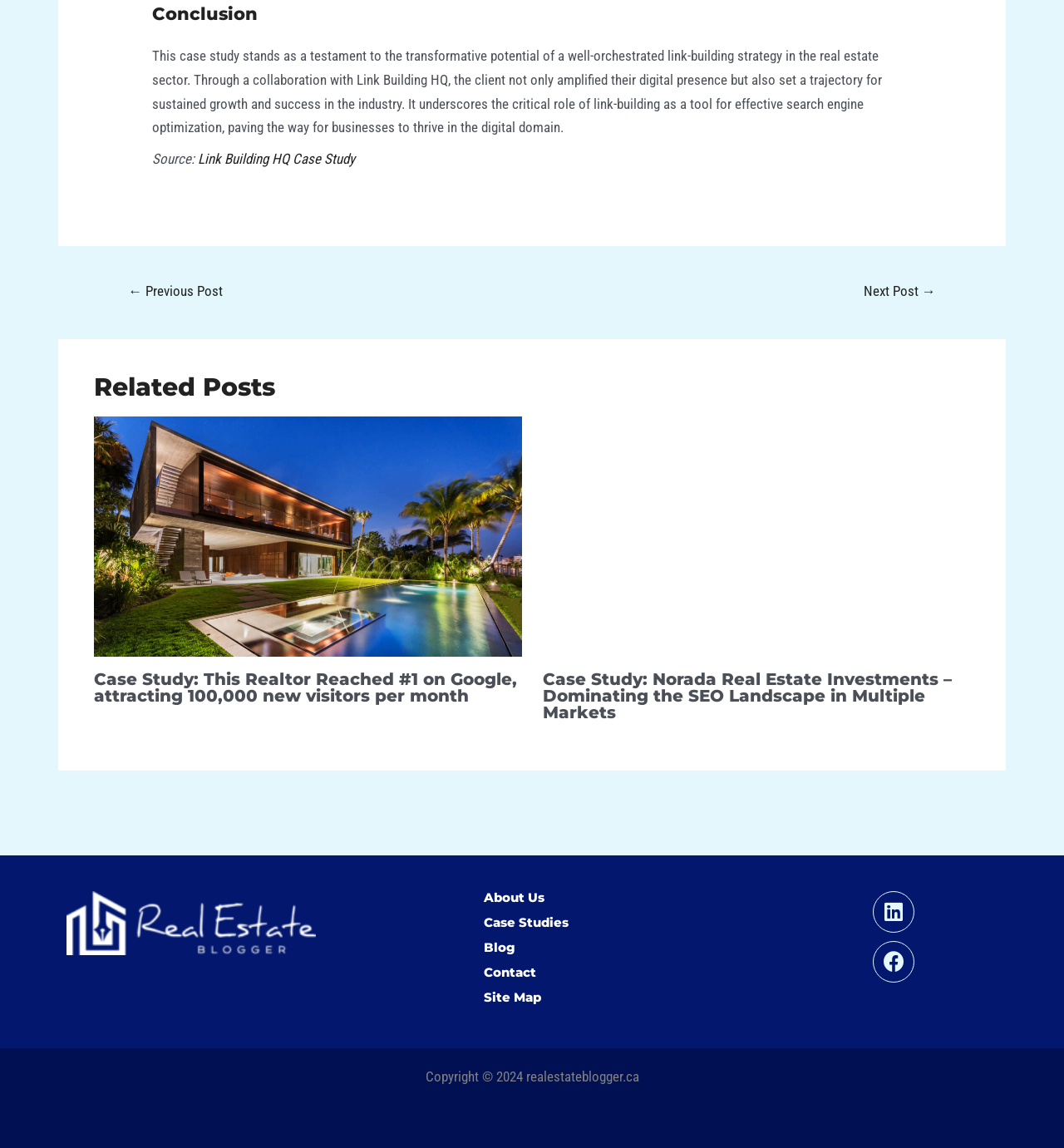Use the information in the screenshot to answer the question comprehensively: What is the name of the real estate company mentioned in the first related post?

The first related post can be found in the article element which is a child of the Root Element. The link element within this article element has the text 'Luxury Home SEO', which suggests that this is the name of the real estate company mentioned in the first related post.